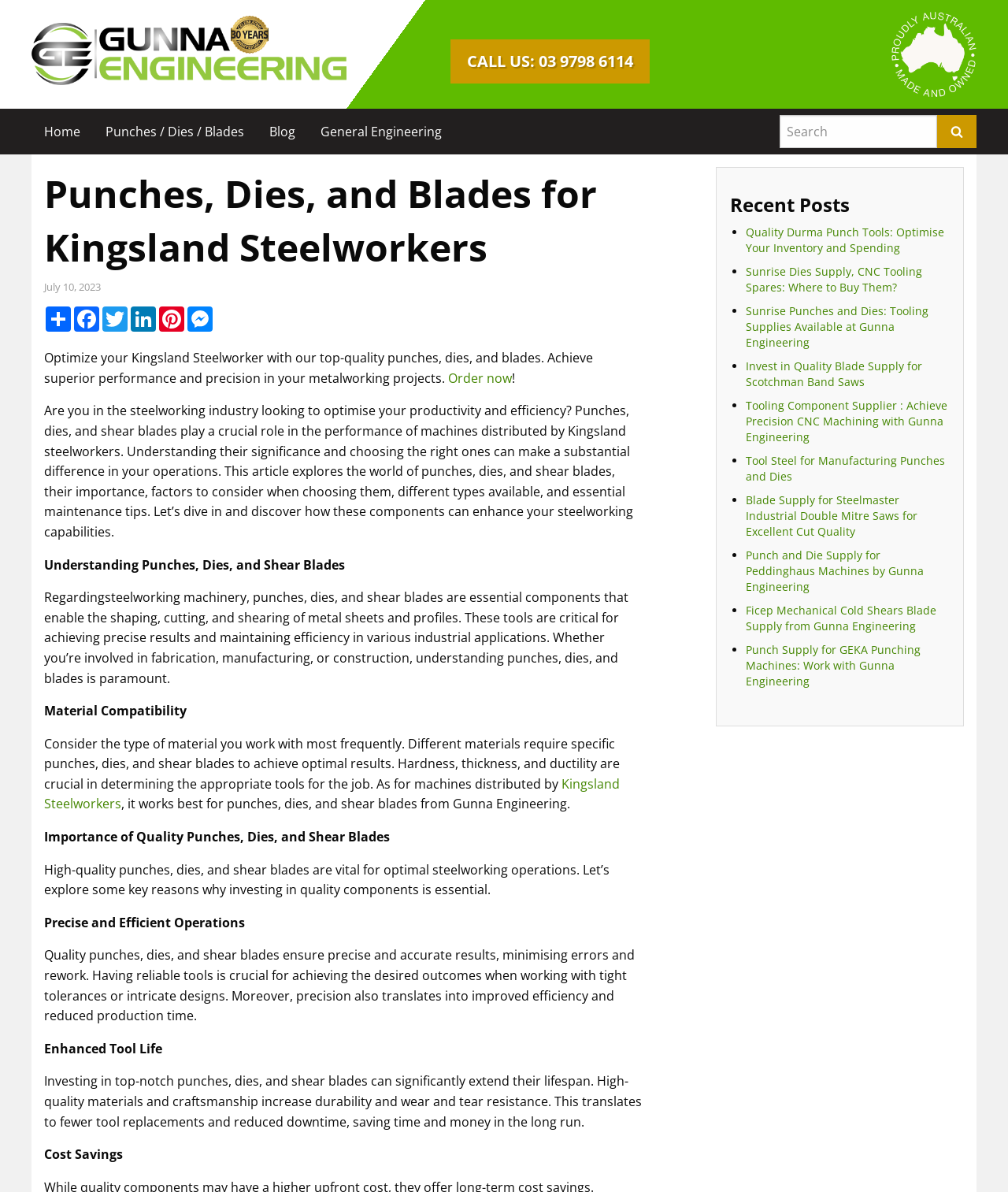What is the company name in the top-left corner?
Look at the image and construct a detailed response to the question.

I looked at the top-left corner of the webpage and found an image with the text 'Gunna Engineering', which is likely the company name.